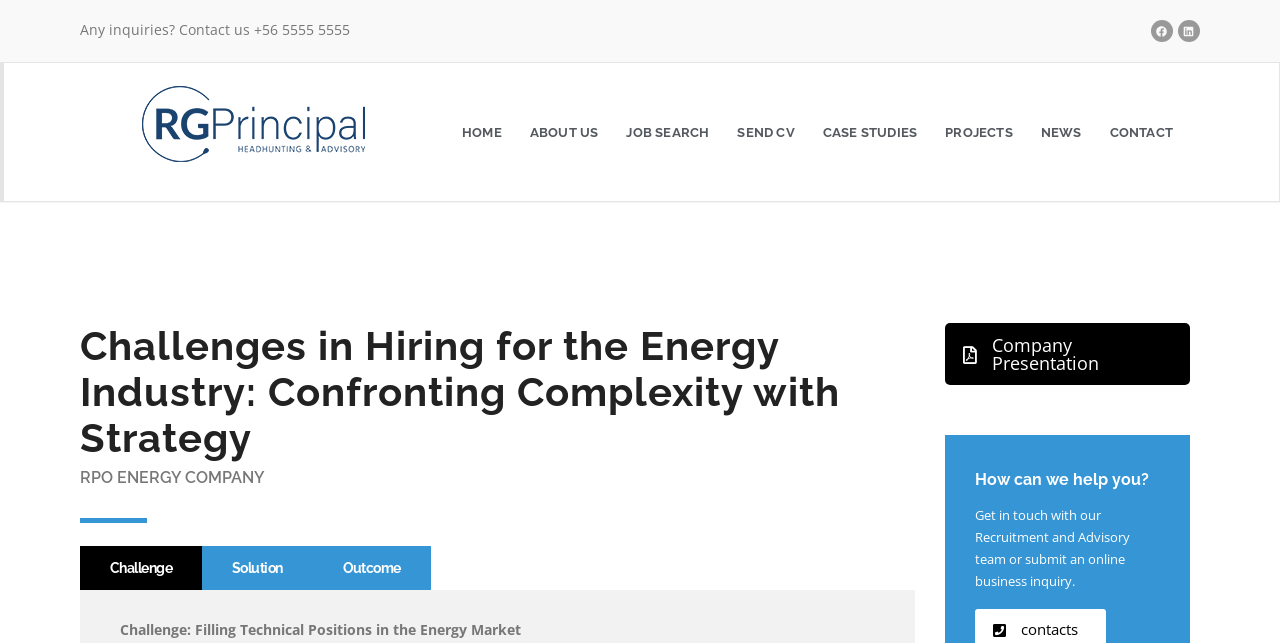Please determine the bounding box coordinates for the element with the description: "Case Studies".

[0.632, 0.145, 0.727, 0.266]